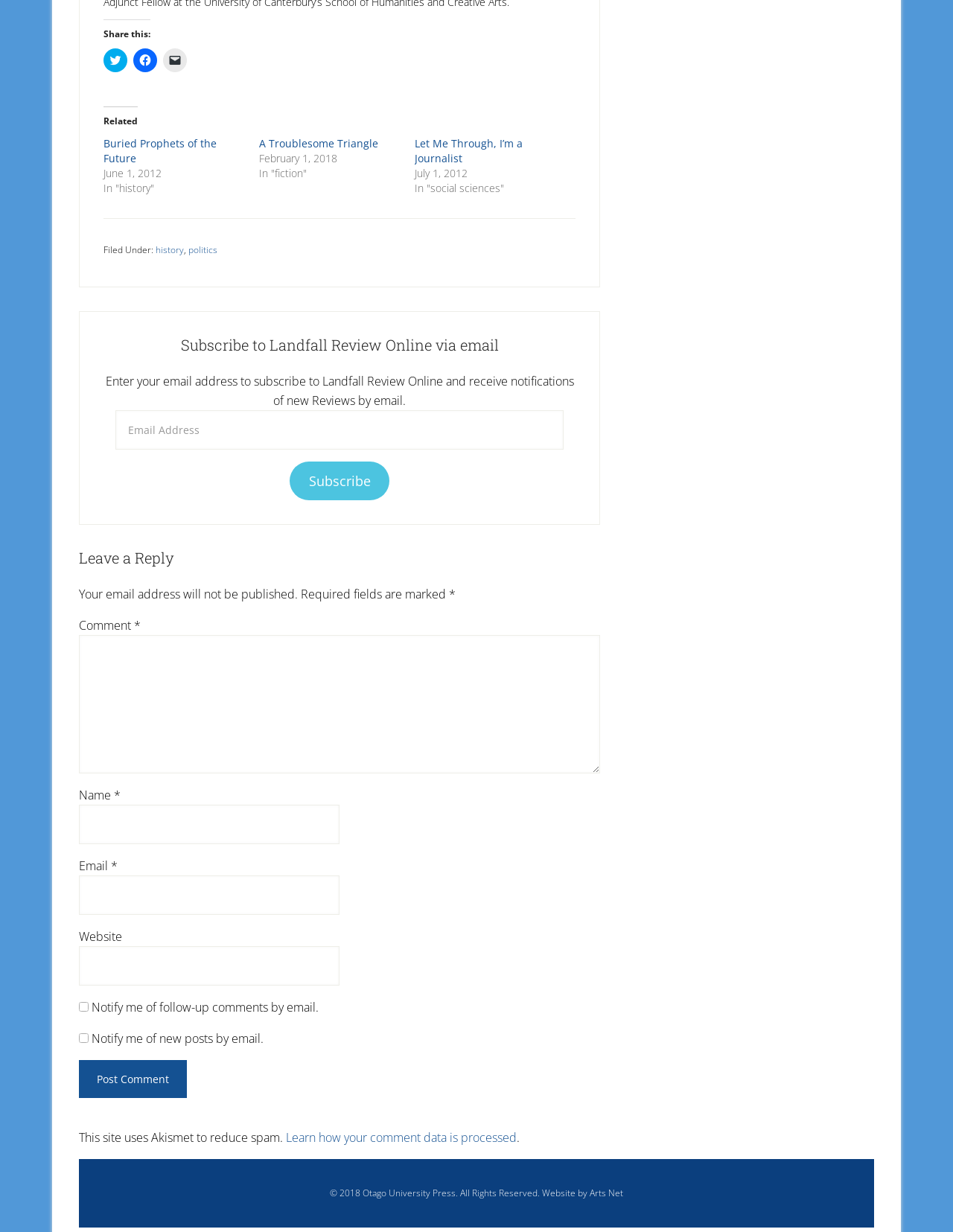Locate the bounding box of the UI element with the following description: "parent_node: Comment * name="comment"".

[0.083, 0.516, 0.63, 0.628]